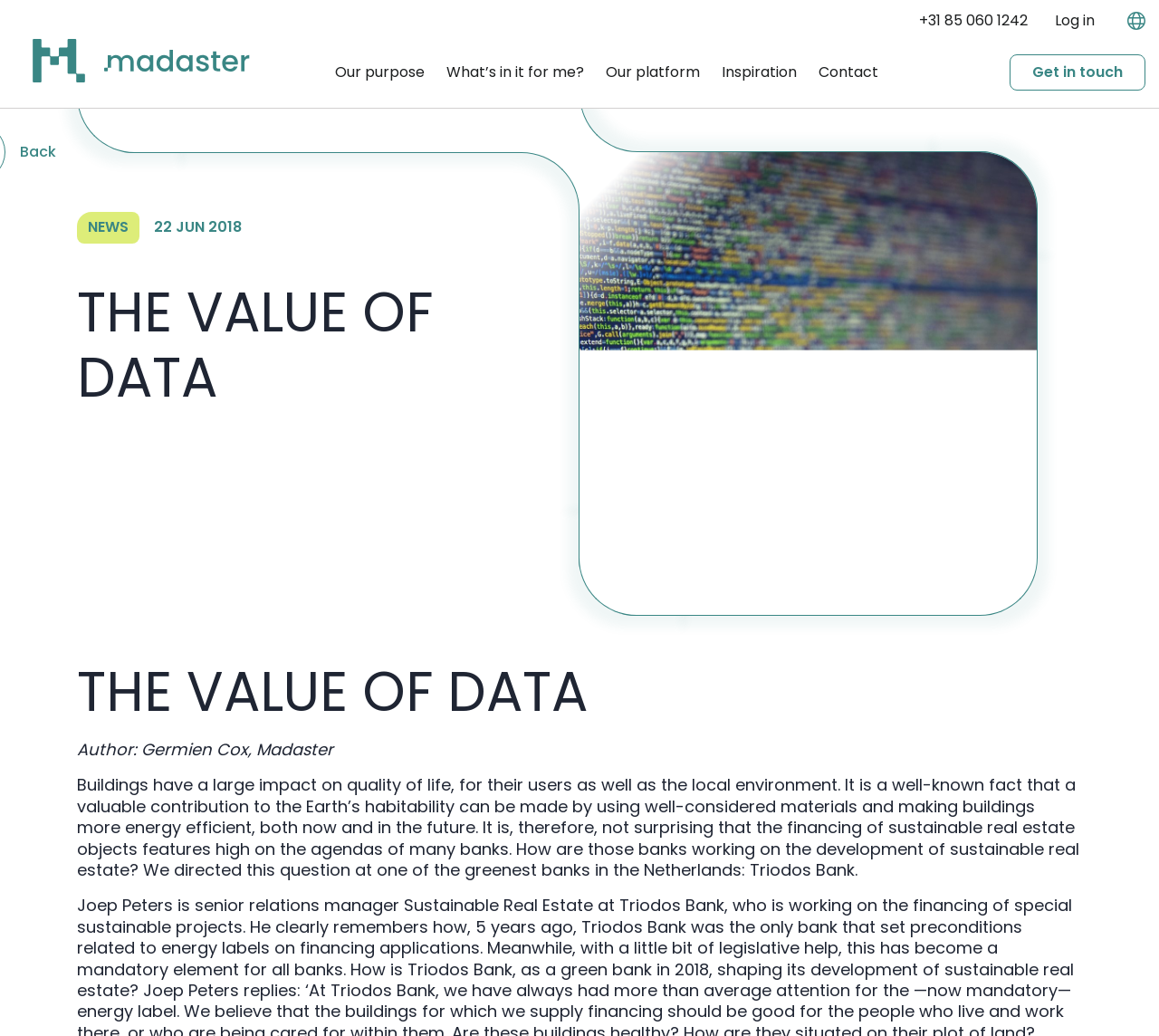Identify the bounding box coordinates of the region I need to click to complete this instruction: "Click the Log in link".

[0.91, 0.006, 0.945, 0.034]